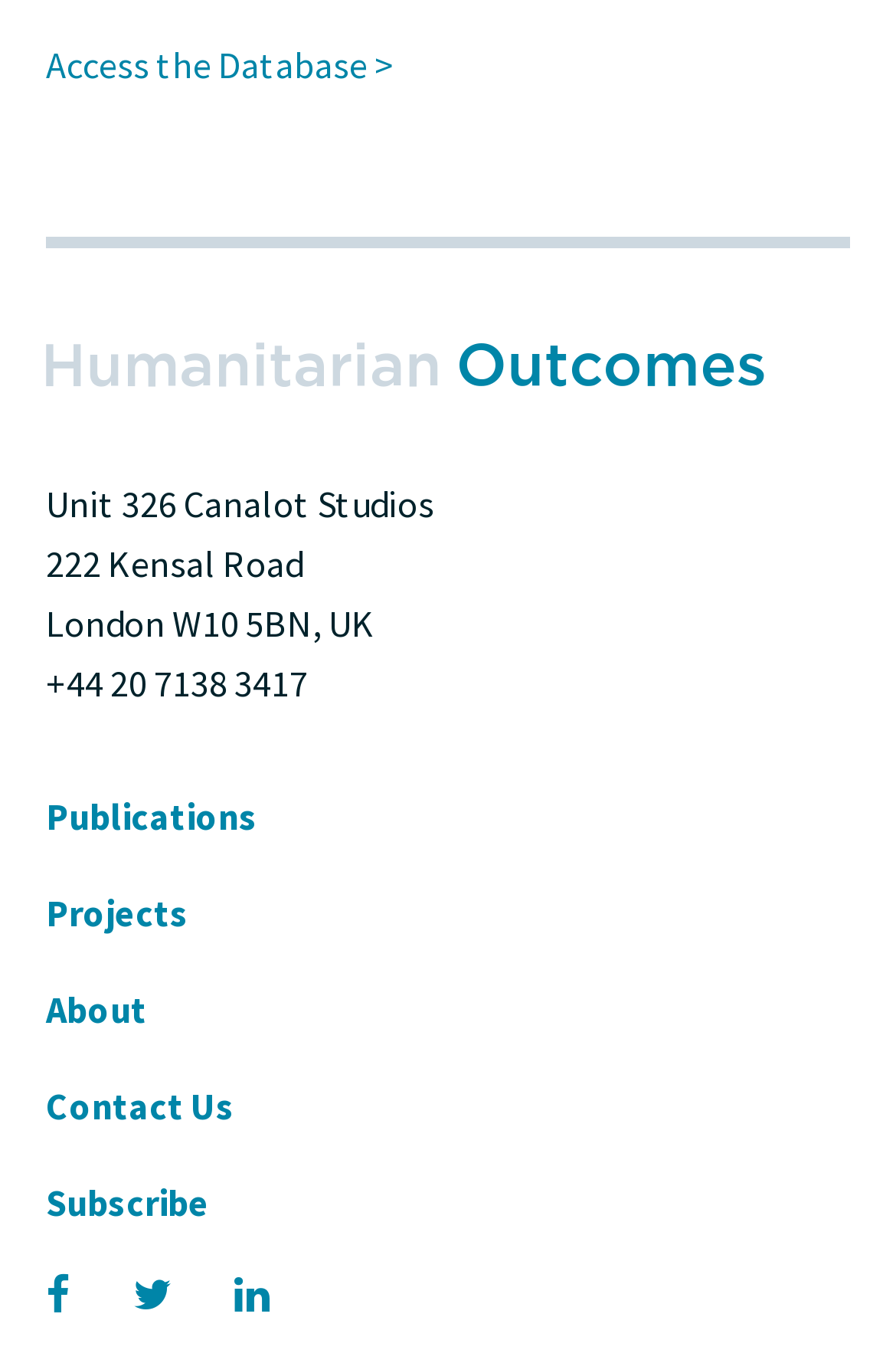Answer the question with a brief word or phrase:
What is the name of the studio?

Unit 326 Canalot Studios